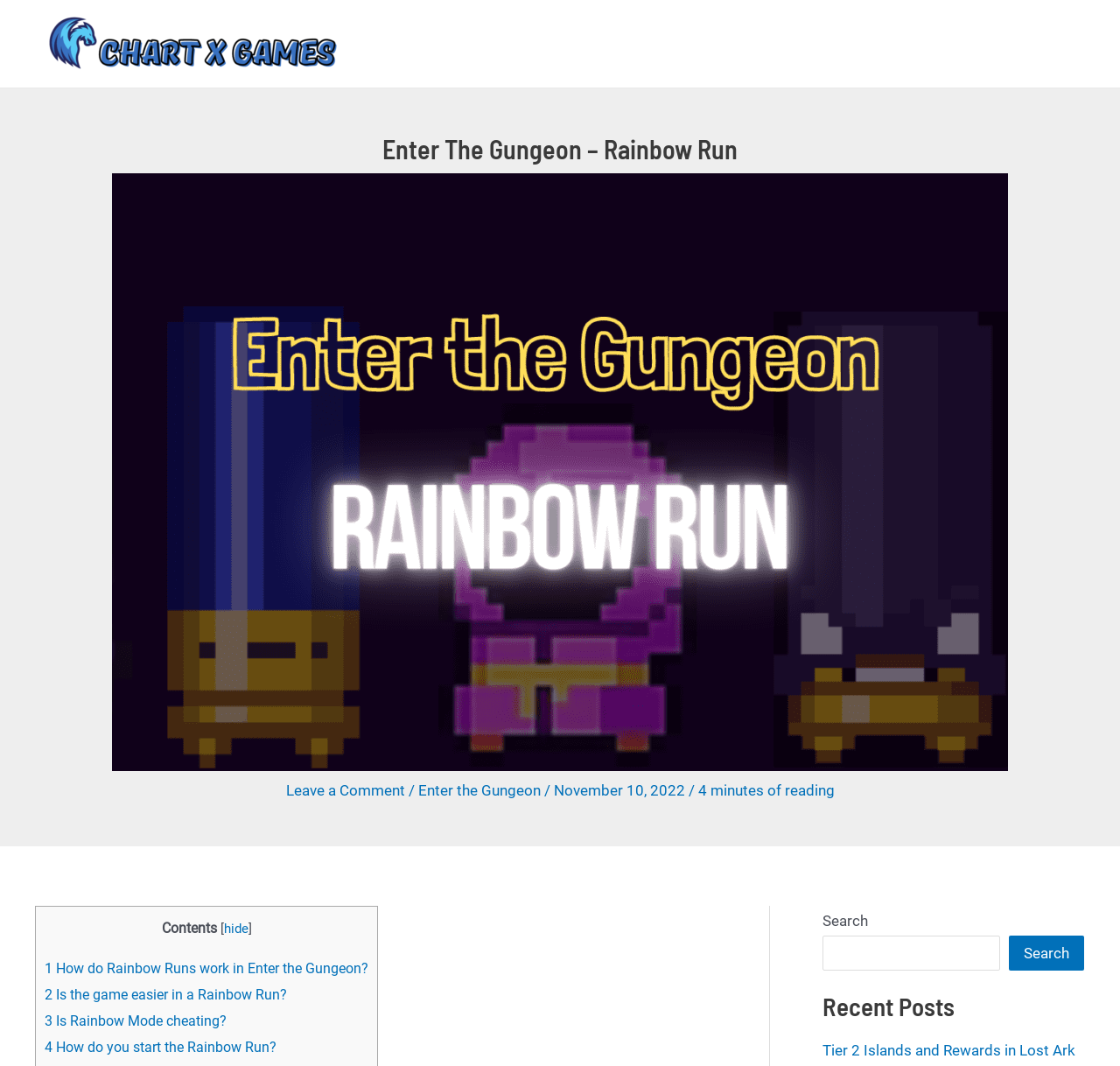Show me the bounding box coordinates of the clickable region to achieve the task as per the instruction: "Call us 24/7".

None